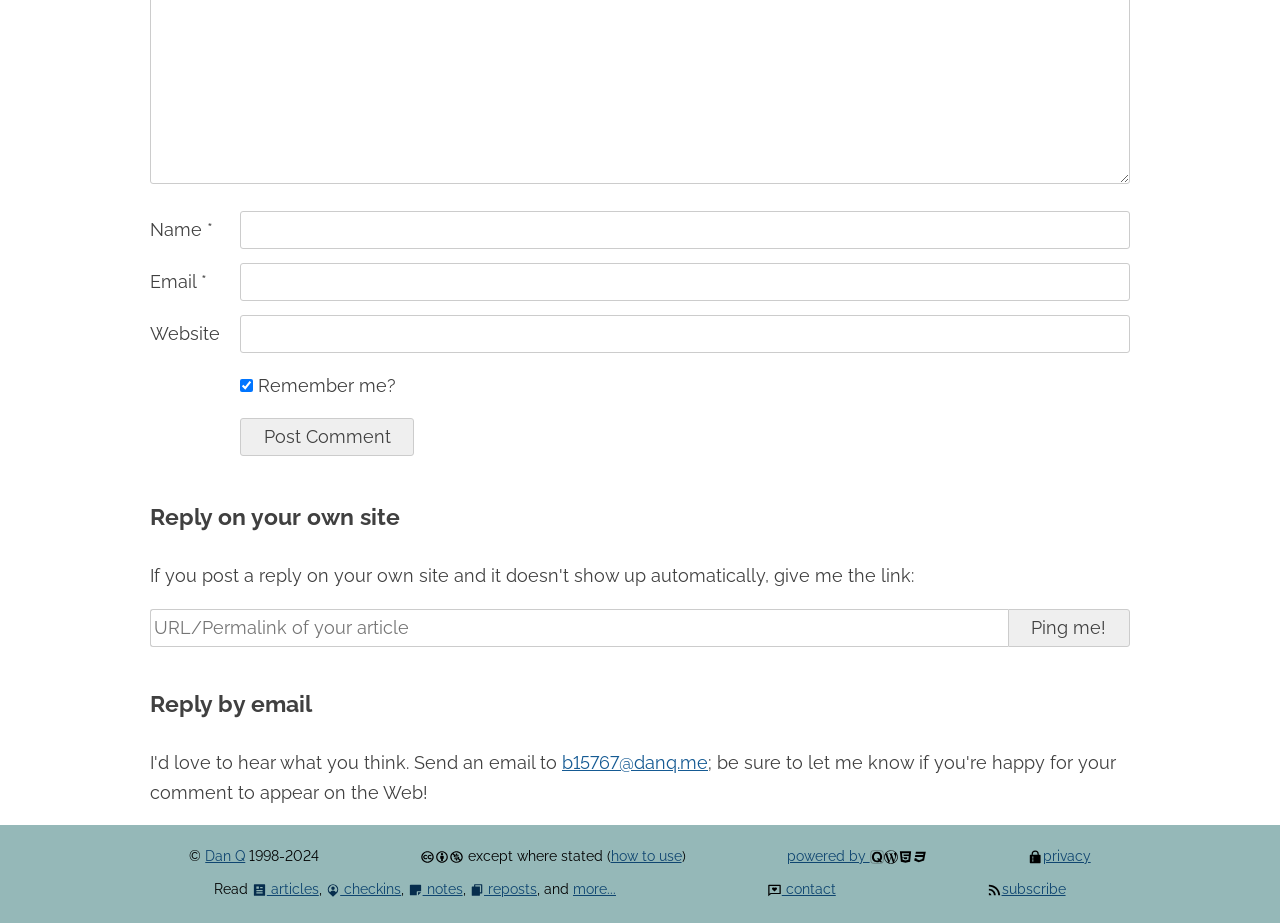What is the copyright year range?
Offer a detailed and exhaustive answer to the question.

The copyright year range is indicated by the StaticText element with OCR text '1998-2024' and bounding box coordinates [0.192, 0.918, 0.249, 0.936]. This text is located at the bottom of the webpage, suggesting that it is the copyright year range for the website.